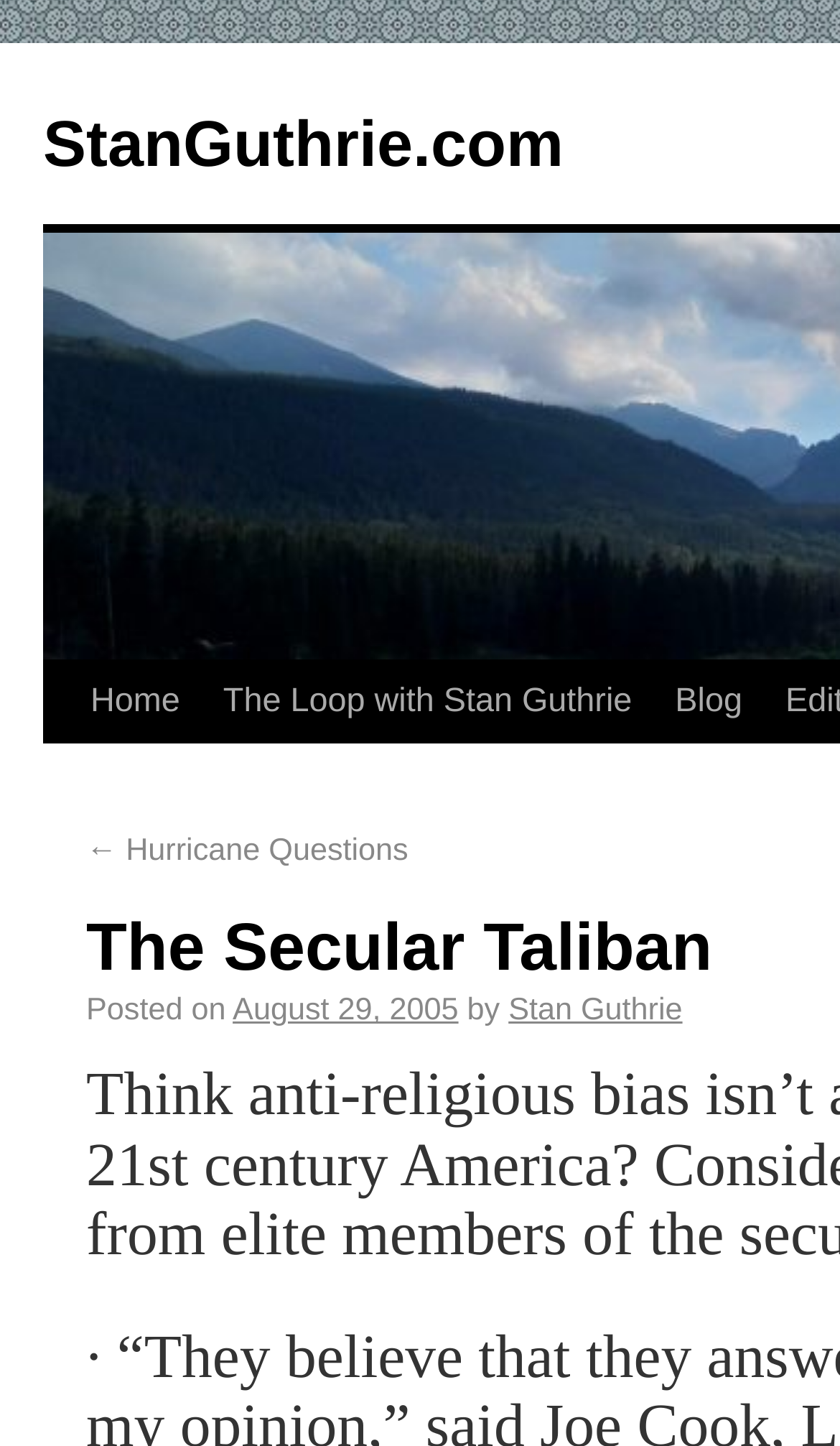Explain in detail what you observe on this webpage.

The webpage is titled "The Secular Taliban | StanGuthrie.com" and appears to be a personal blog or website. At the top, there is a prominent link to "StanGuthrie.com" which takes up a significant portion of the top section. Below this, there are three main navigation links: "Home", "The Loop with Stan Guthrie", and "Blog", which are aligned horizontally and take up a significant portion of the middle section.

On the lower middle section, there is a blog post or article with a link to a previous post titled "← Hurricane Questions". Below this, there is a section with the text "Posted on" followed by a link to the date "August 29, 2005". Next to this, there is a "by" label followed by a link to the author's name, "Stan Guthrie".